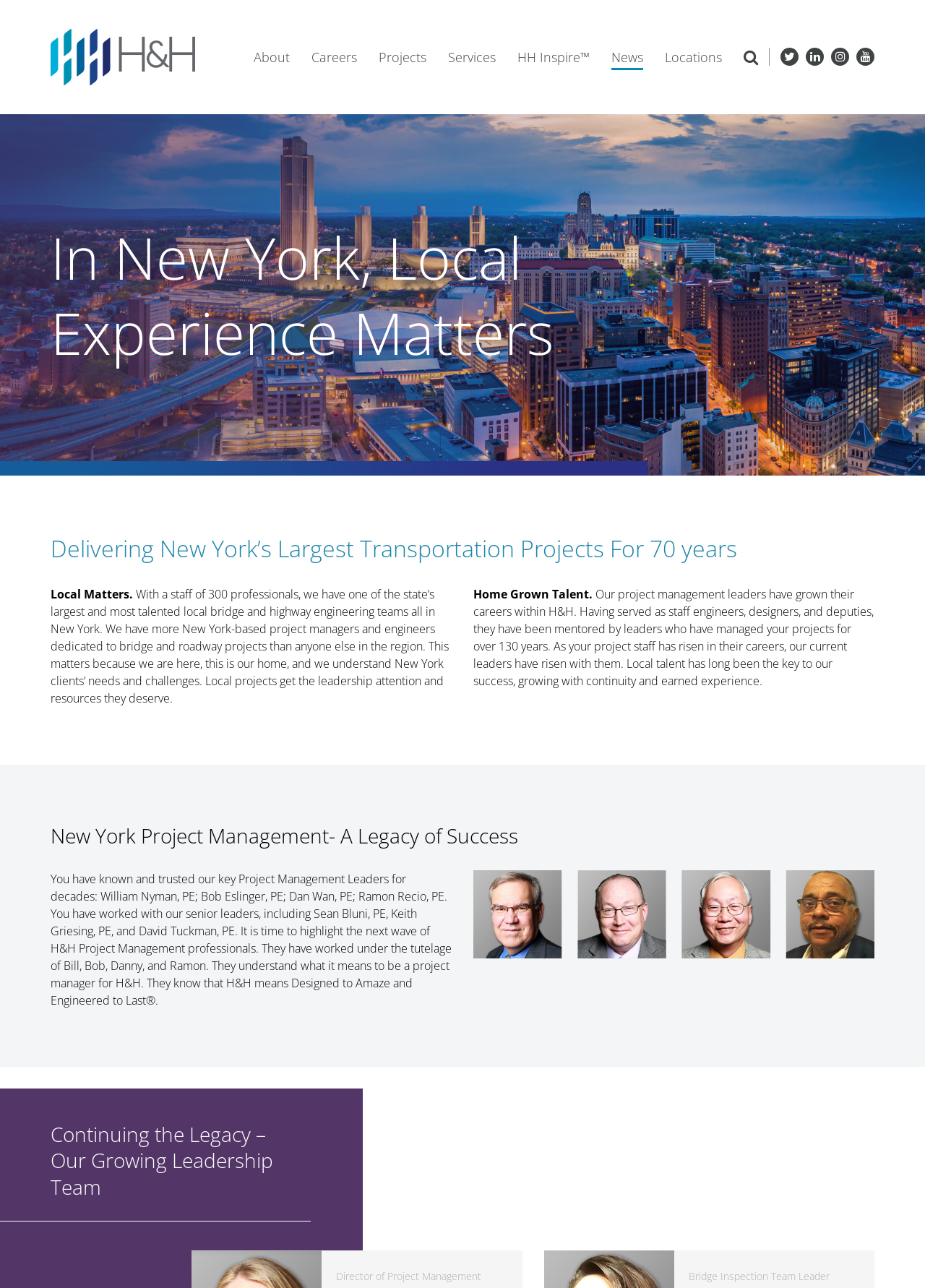Can you show the bounding box coordinates of the region to click on to complete the task described in the instruction: "Click on the 'About' link"?

[0.274, 0.036, 0.313, 0.053]